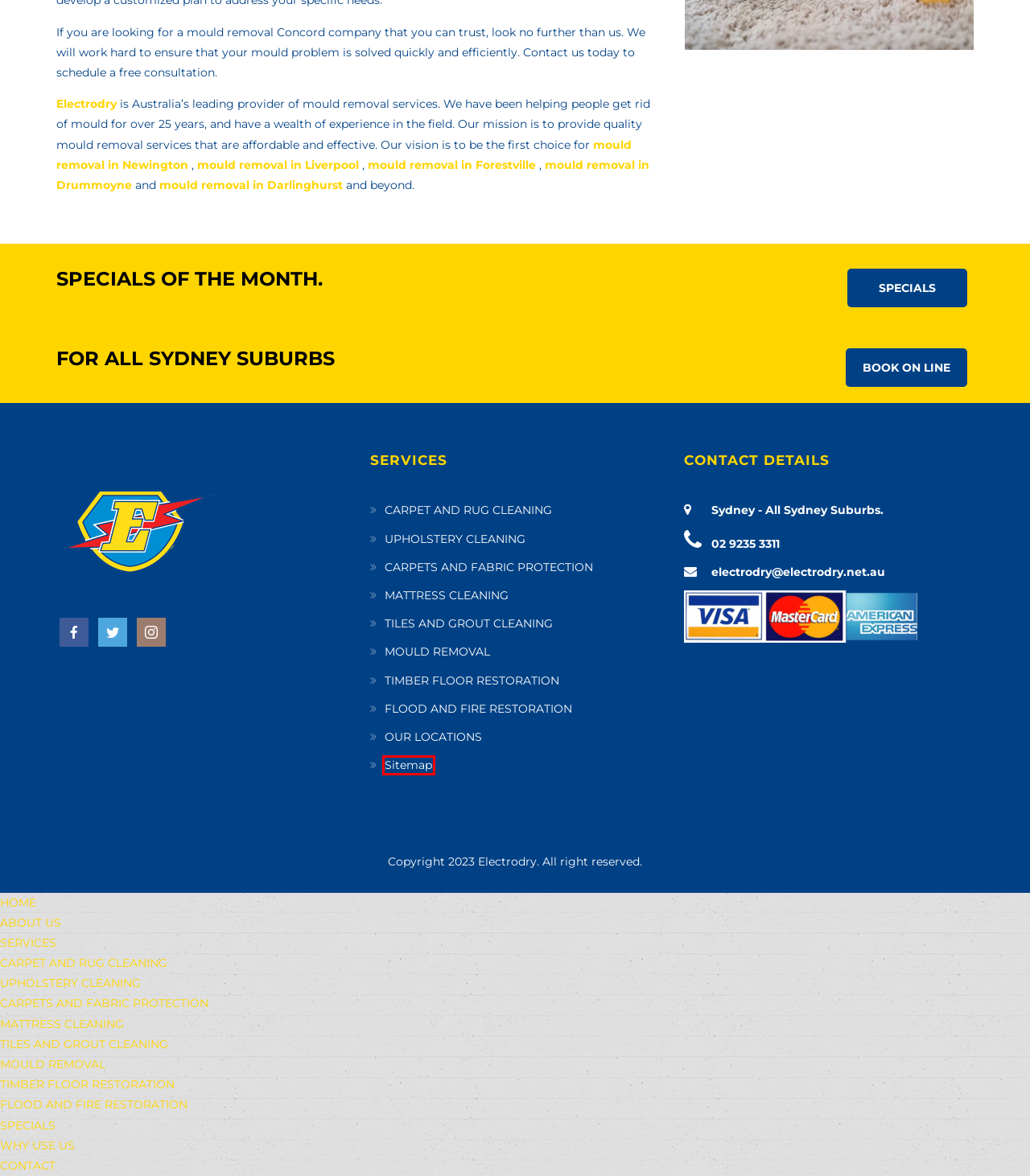You are looking at a screenshot of a webpage with a red bounding box around an element. Determine the best matching webpage description for the new webpage resulting from clicking the element in the red bounding box. Here are the descriptions:
A. Mould Removal Service Darlinghurst | Electrodry
B. sitemap - Electrodry Carpet Dry Cleaning Sydney
C. FLOOD AND FIRE RESTORATION - Electrodry Carpet Dry Cleaning Sydney
D. Mould Removal Service Drummoyne | Electrodry
E. MOULD REMOVAL - Electrodry Carpet Dry Cleaning Sydney
F. MATTRESS CLEANING - Electrodry Carpet Dry Cleaning Sydney
G. UPHOLSTERY CLEANING - Electrodry Carpet Dry Cleaning Sydney
H. TILES AND GROUT CLEANING - Electrodry Carpet Dry Cleaning Sydney

B